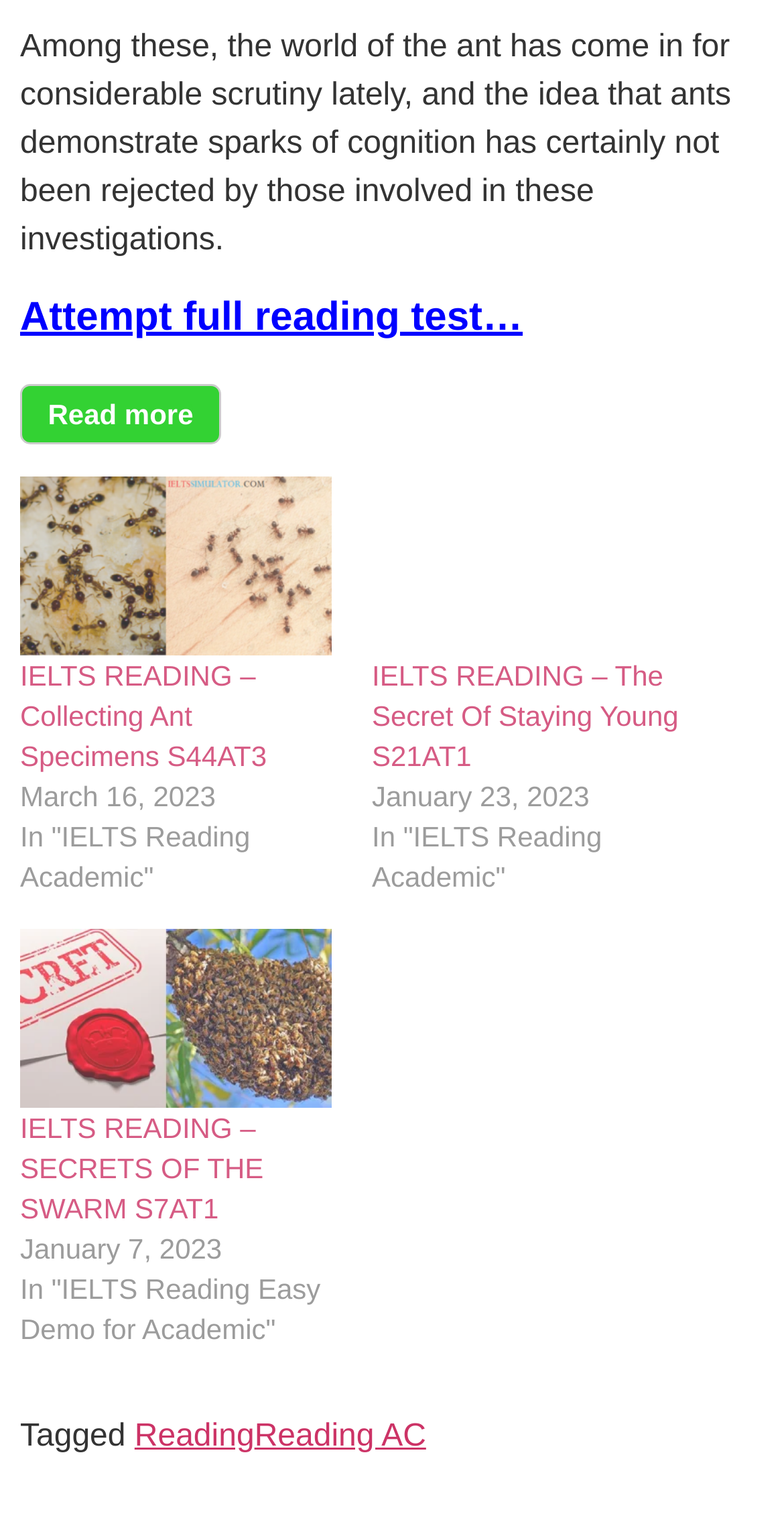How many tags are listed?
Answer with a single word or phrase, using the screenshot for reference.

3